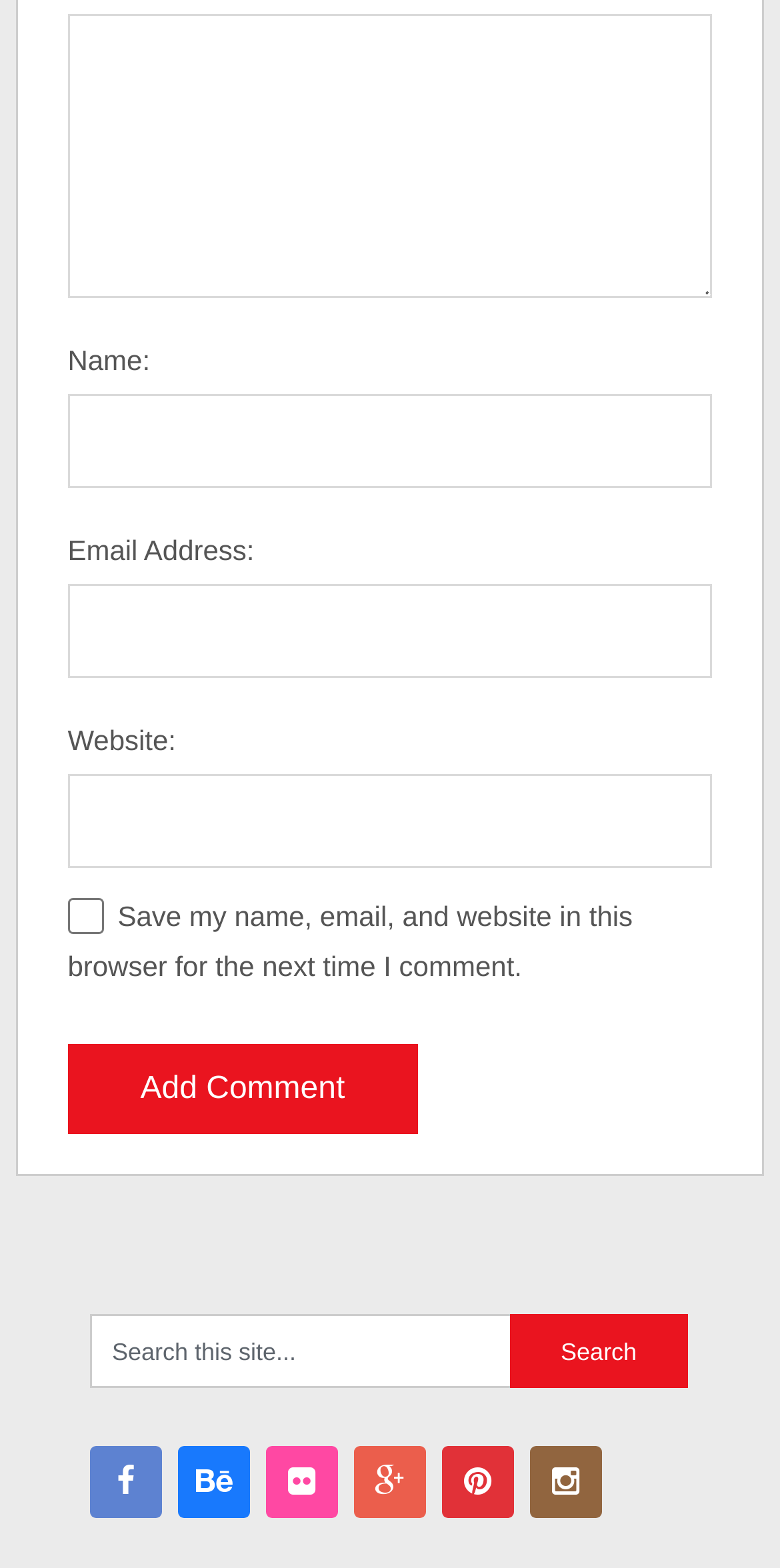Provide a brief response to the question below using one word or phrase:
What is the function of the button with the text 'Add Comment'?

Submit comment